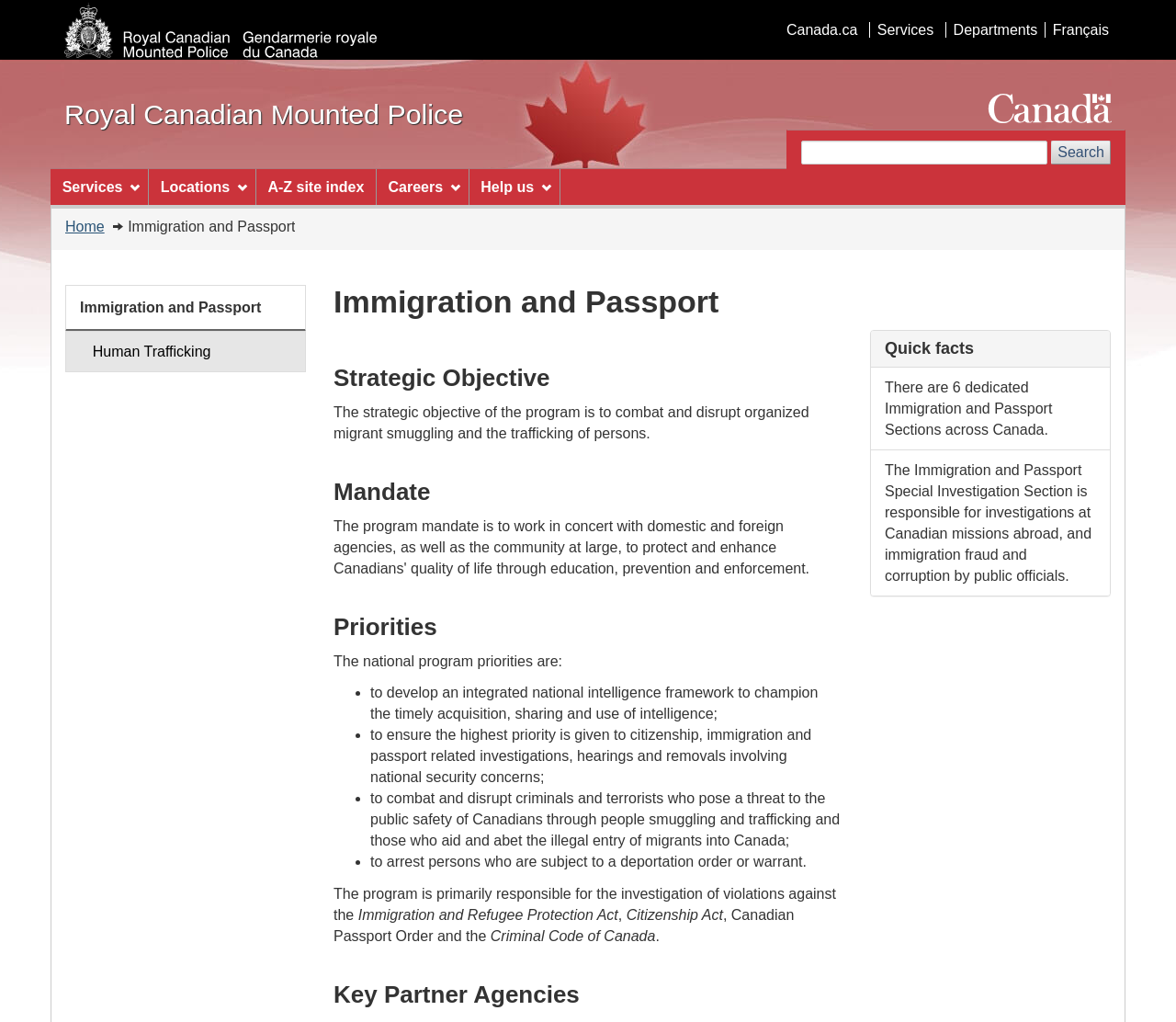What is the purpose of the program described on the webpage?
Respond to the question with a well-detailed and thorough answer.

I found the answer by reading the static text element with the bounding box coordinates [0.284, 0.395, 0.688, 0.431] which describes the strategic objective of the program.